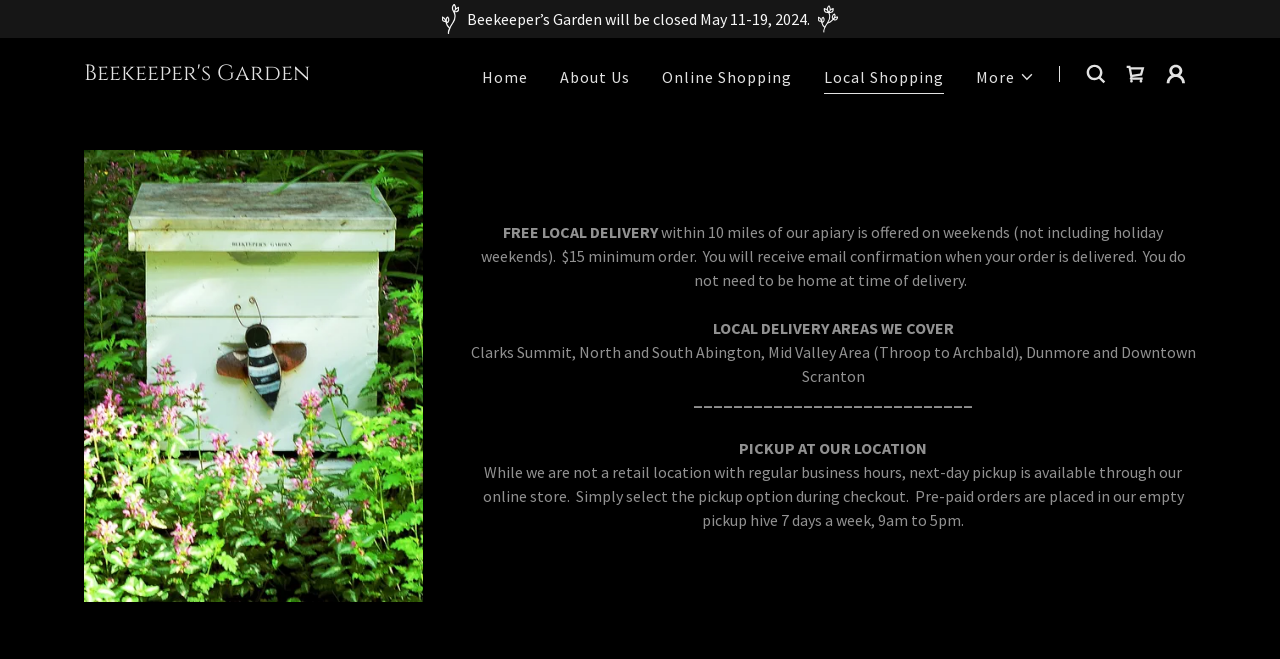What areas are covered for local delivery?
Respond with a short answer, either a single word or a phrase, based on the image.

Clarks Summit, etc.